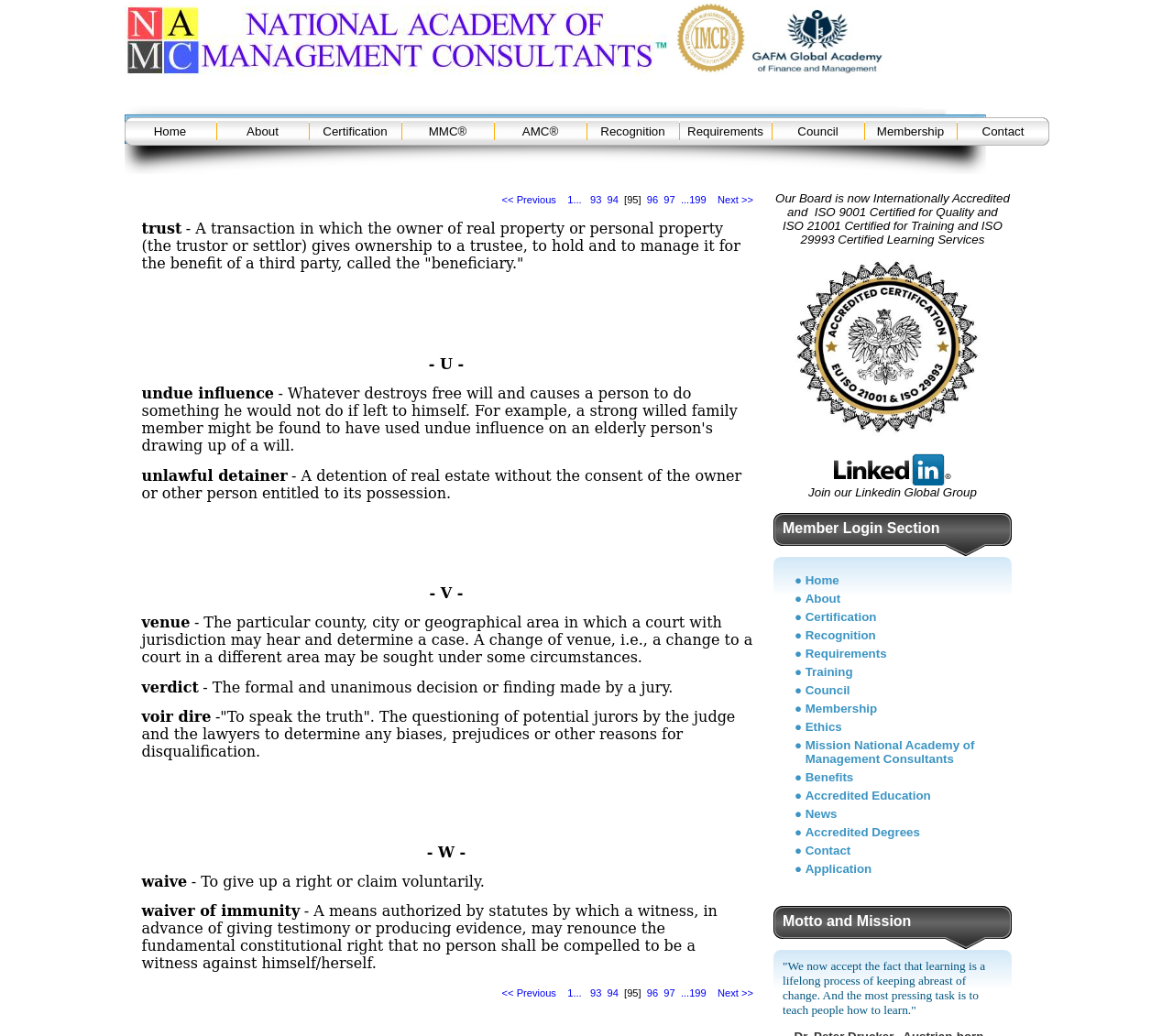Please find the bounding box coordinates of the section that needs to be clicked to achieve this instruction: "Click Home".

[0.106, 0.12, 0.184, 0.134]